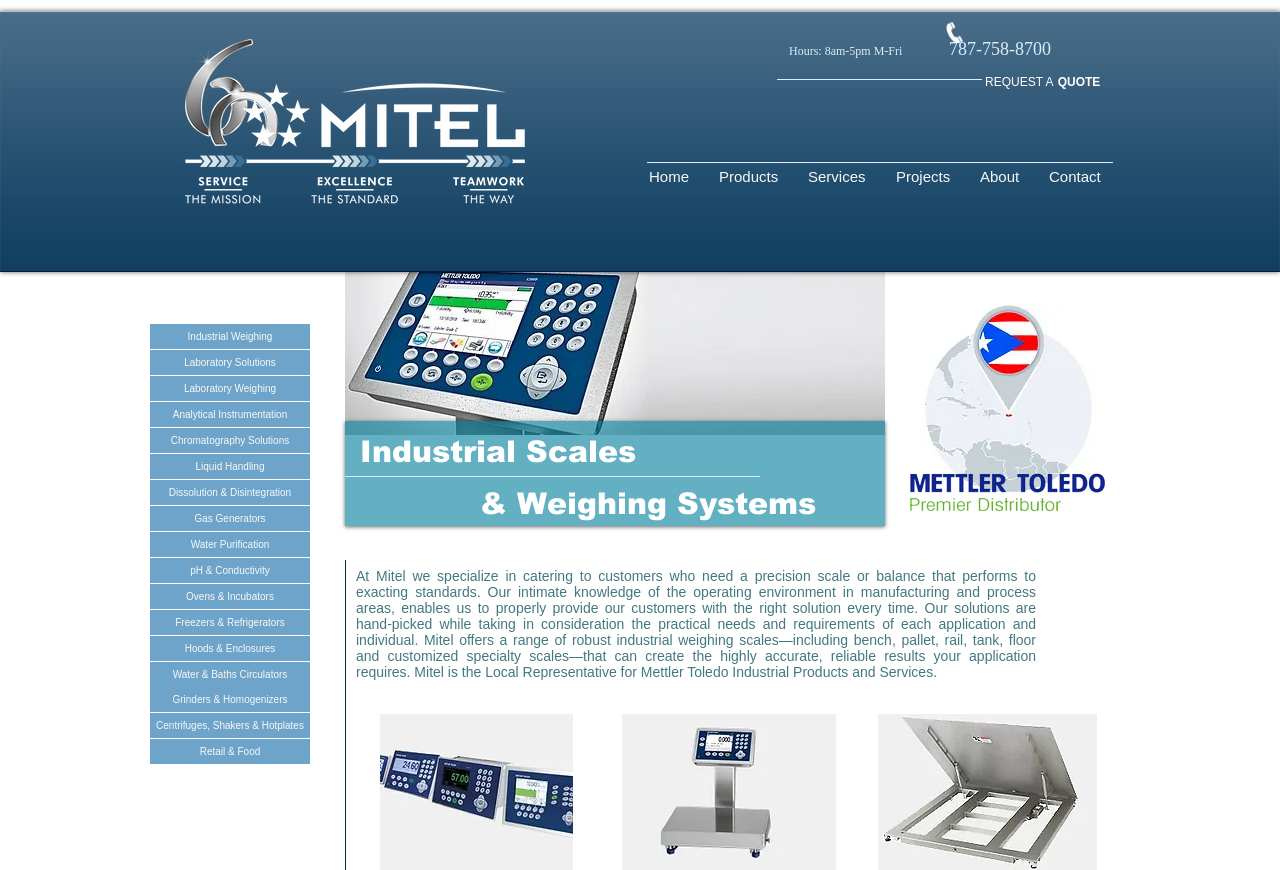Can you identify the bounding box coordinates of the clickable region needed to carry out this instruction: 'Contact Mitel'? The coordinates should be four float numbers within the range of 0 to 1, stated as [left, top, right, bottom].

[0.808, 0.177, 0.872, 0.229]